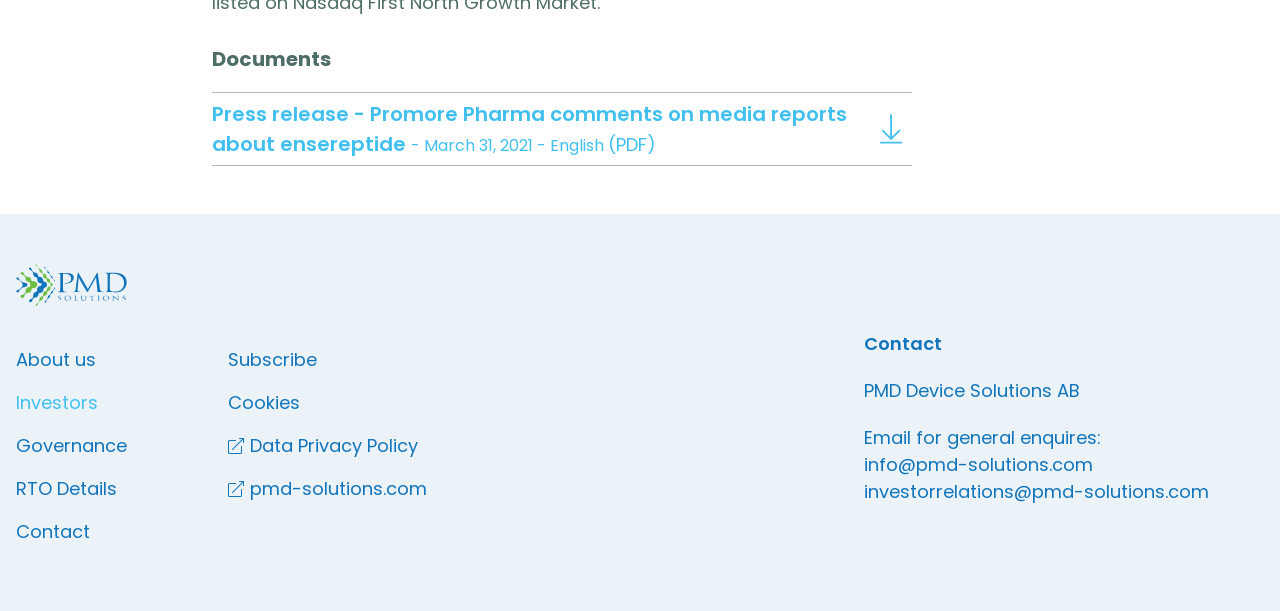Bounding box coordinates are to be given in the format (top-left x, top-left y, bottom-right x, bottom-right y). All values must be floating point numbers between 0 and 1. Provide the bounding box coordinate for the UI element described as: About us

[0.012, 0.553, 0.099, 0.624]